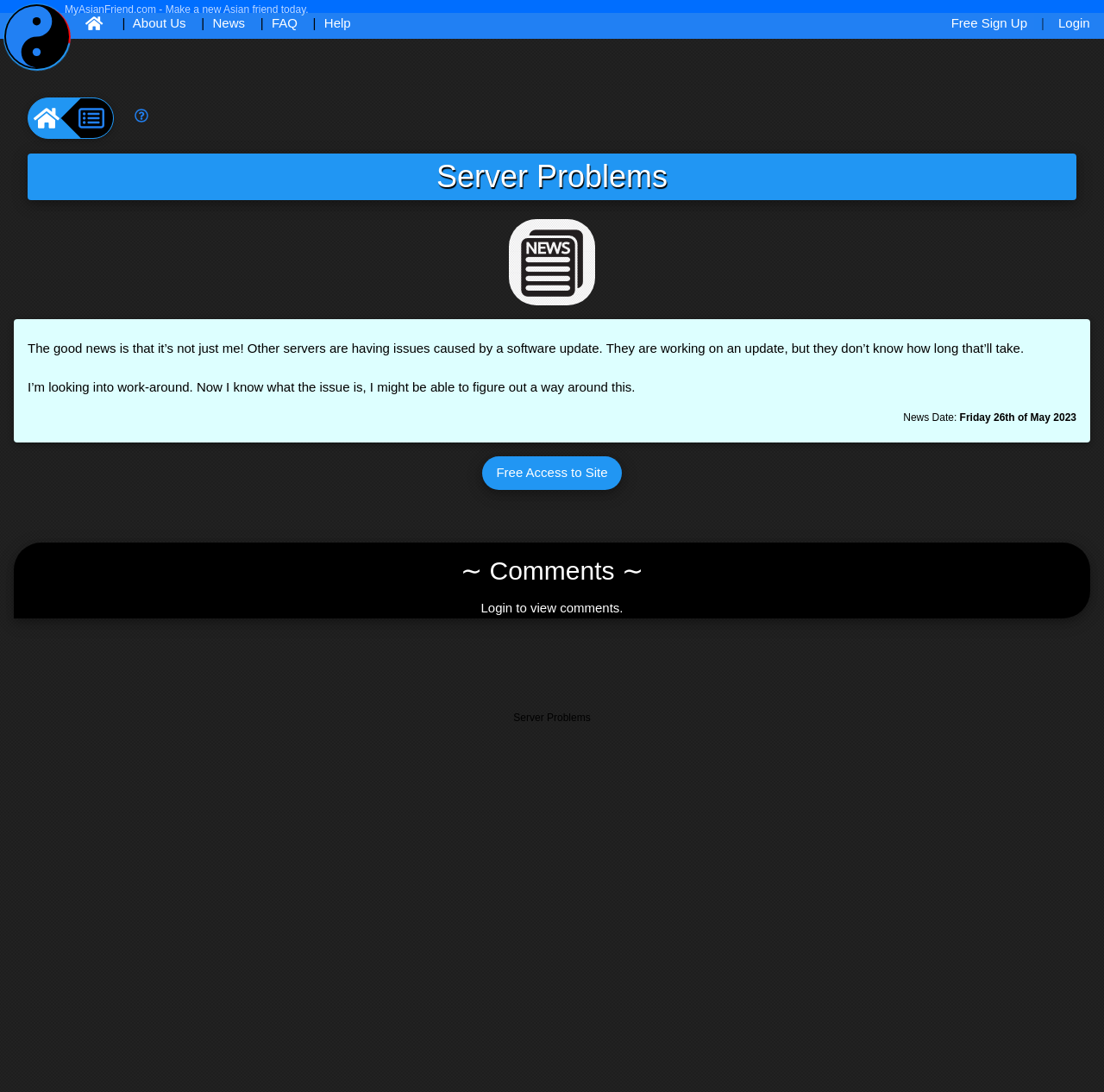Provide a short answer to the following question with just one word or phrase: What is the author trying to do?

Find a work-around